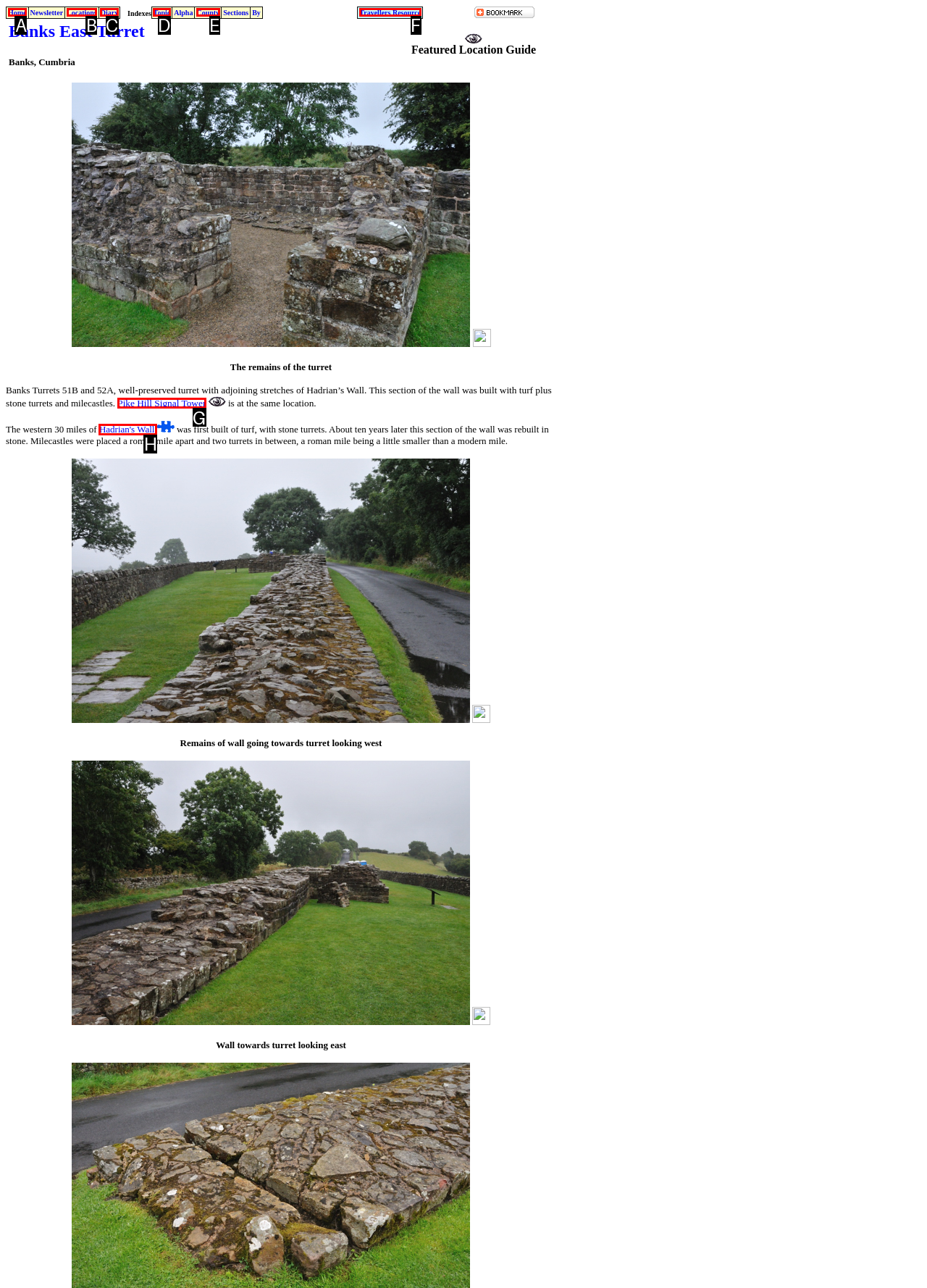Identify which lettered option completes the task: Explore Pike Hill Signal Tower. Provide the letter of the correct choice.

G